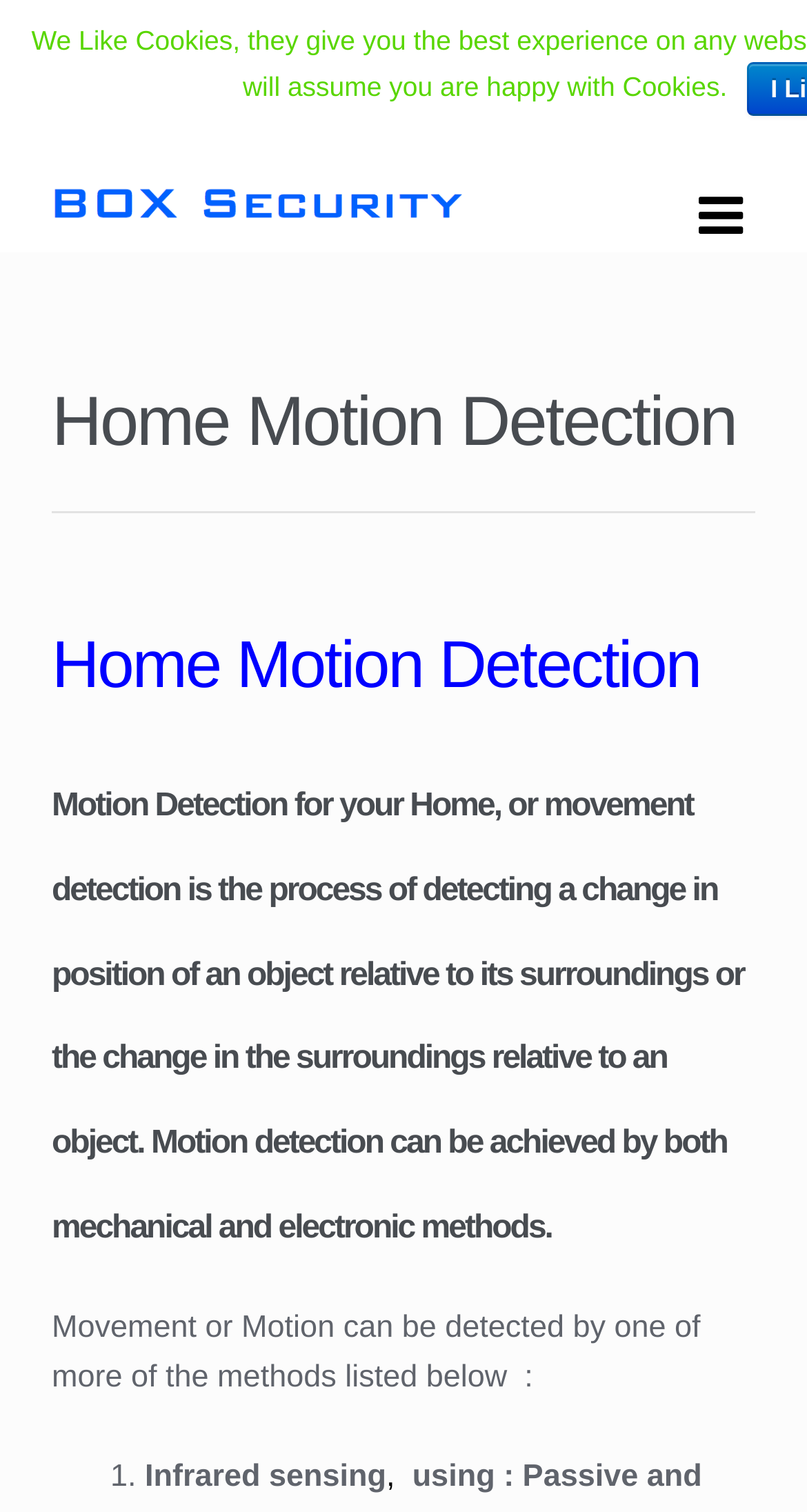Using the format (top-left x, top-left y, bottom-right x, bottom-right y), provide the bounding box coordinates for the described UI element. All values should be floating point numbers between 0 and 1: parent_node: Skip to navigation

[0.064, 0.121, 0.936, 0.146]